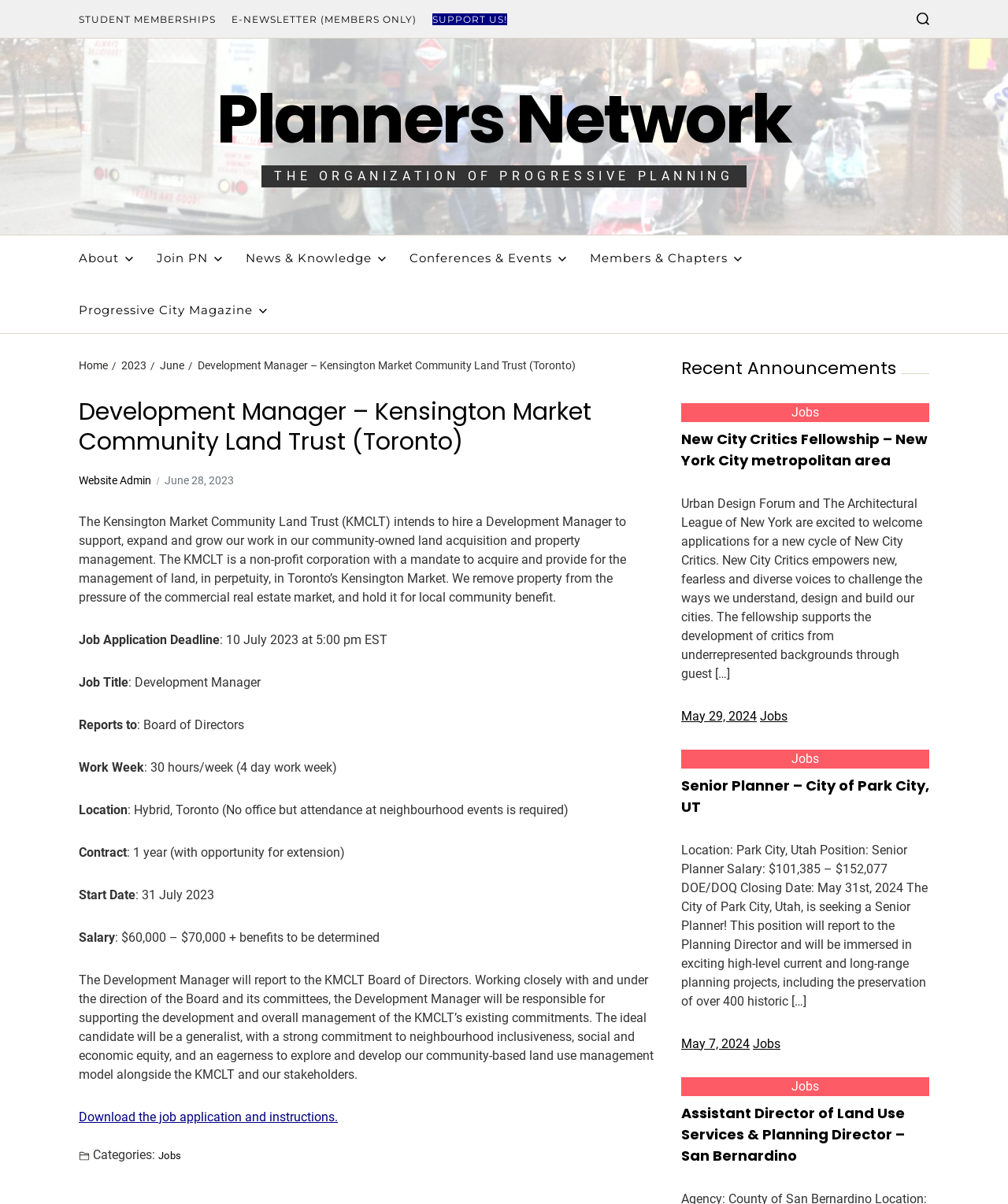Respond to the question below with a concise word or phrase:
What is the job title of the position described on this webpage?

Development Manager